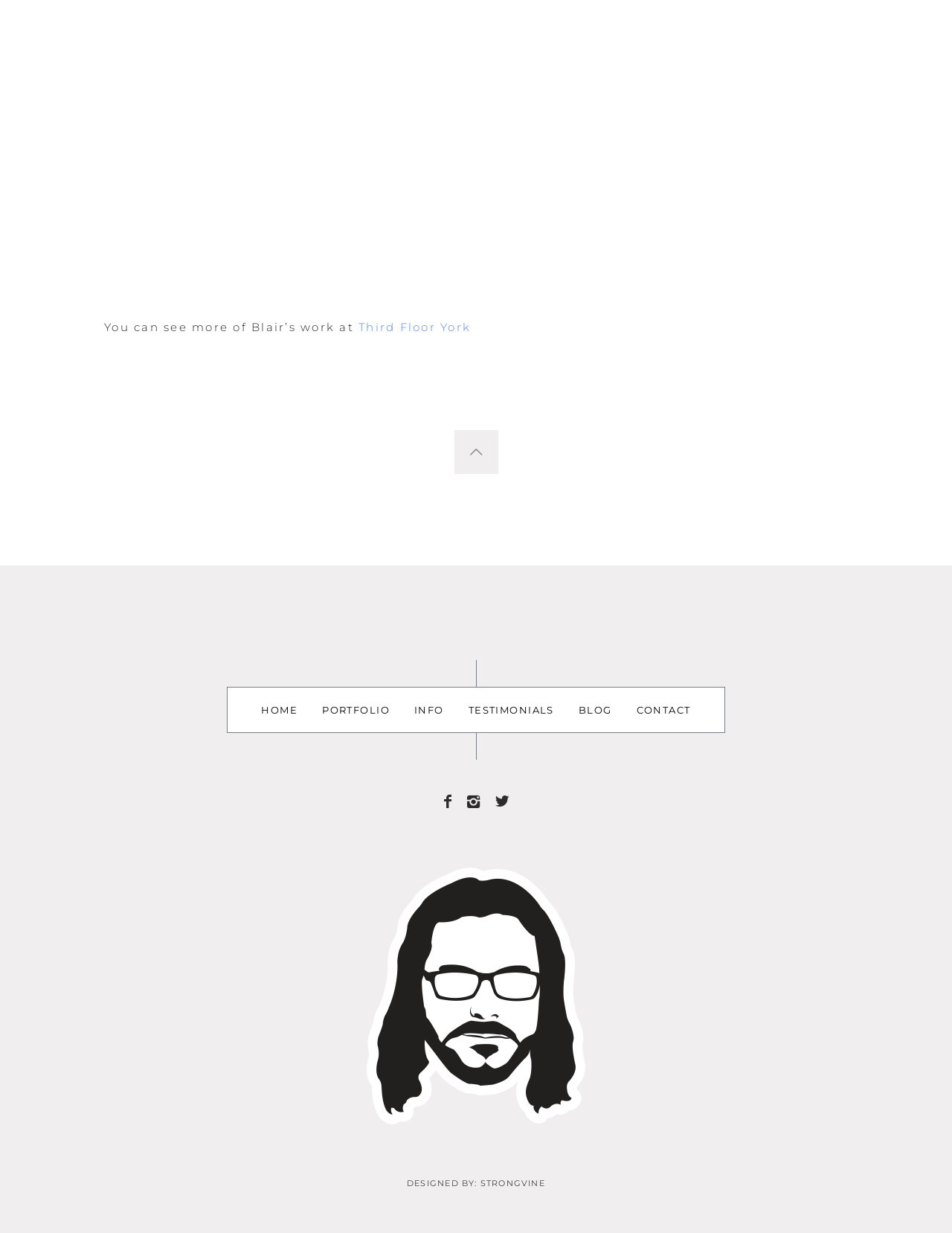What is the name of the designer of this website?
Based on the image, give a one-word or short phrase answer.

STRONGVINE